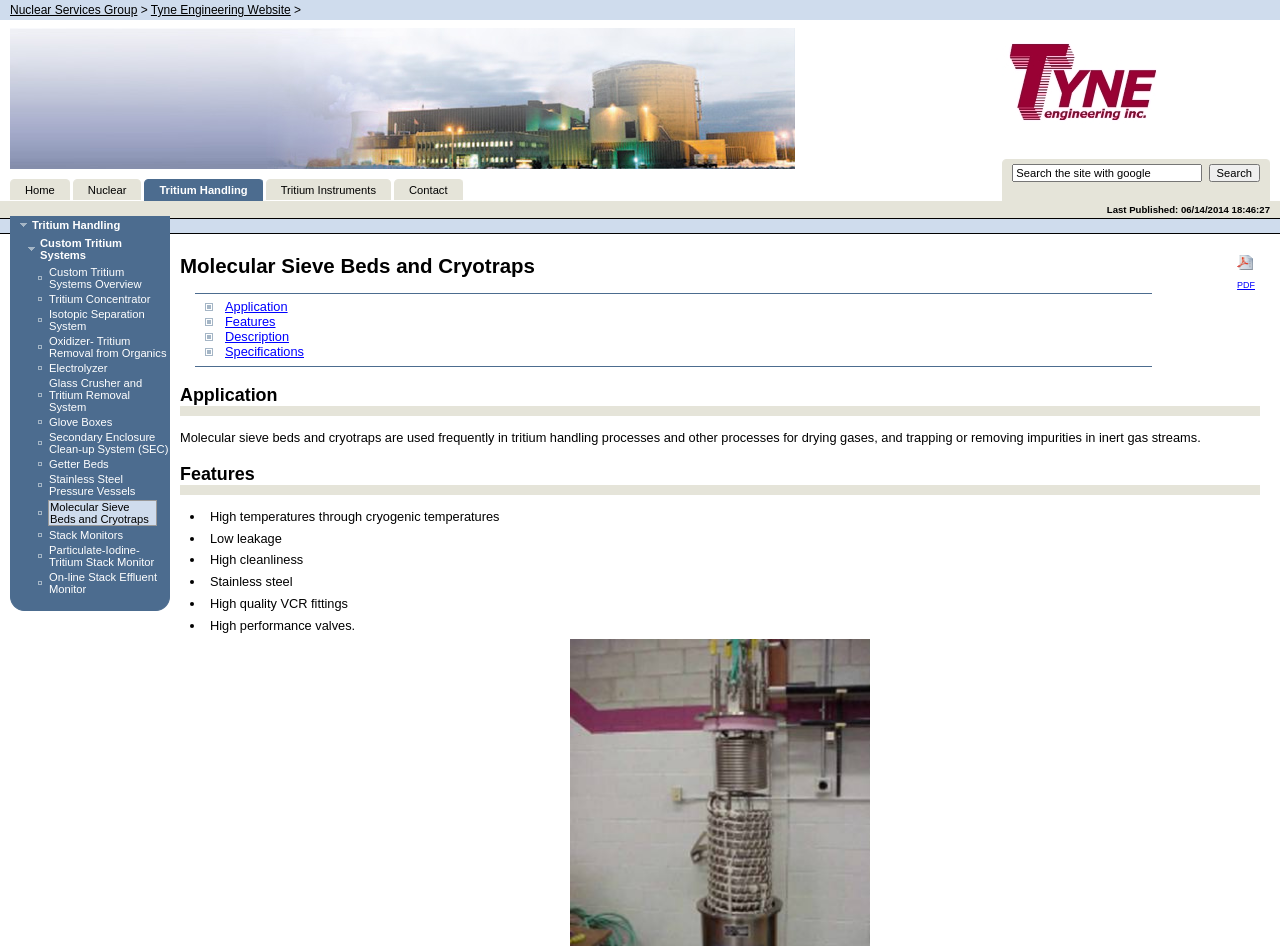Produce an elaborate caption capturing the essence of the webpage.

The webpage is about Molecular Sieve Beds and Cryotraps, with a focus on tritium handling processes and other applications. At the top, there are two navigation links, "Nuclear Services Group" and "Tyne Engineering Website", accompanied by their respective logos. Below these links, there is a search bar with a "Search" button and a "Search the site with google" label.

The main content of the page is divided into sections. On the left side, there is a menu with links to various topics, including "Home", "Nuclear", "Tritium Handling", "Tritium Instruments", and "Contact". Below this menu, there is a section about Tritium Handling, which lists several subtopics, such as "Custom Tritium Systems", "Tritium Concentrator", and "Getter Beds".

On the right side, there is a section about Molecular Sieve Beds and Cryotraps, which includes a heading, a brief description, and a list of features. The features are listed in bullet points, including "High temperatures through cryogenic temperatures", "Low leakage", "High cleanliness", "Stainless steel", "High quality VCR fittings", and "High performance valves".

At the bottom of the page, there is a link to a PDF document, accompanied by a PDF icon. There is also a "Last Published" date and time stamp.